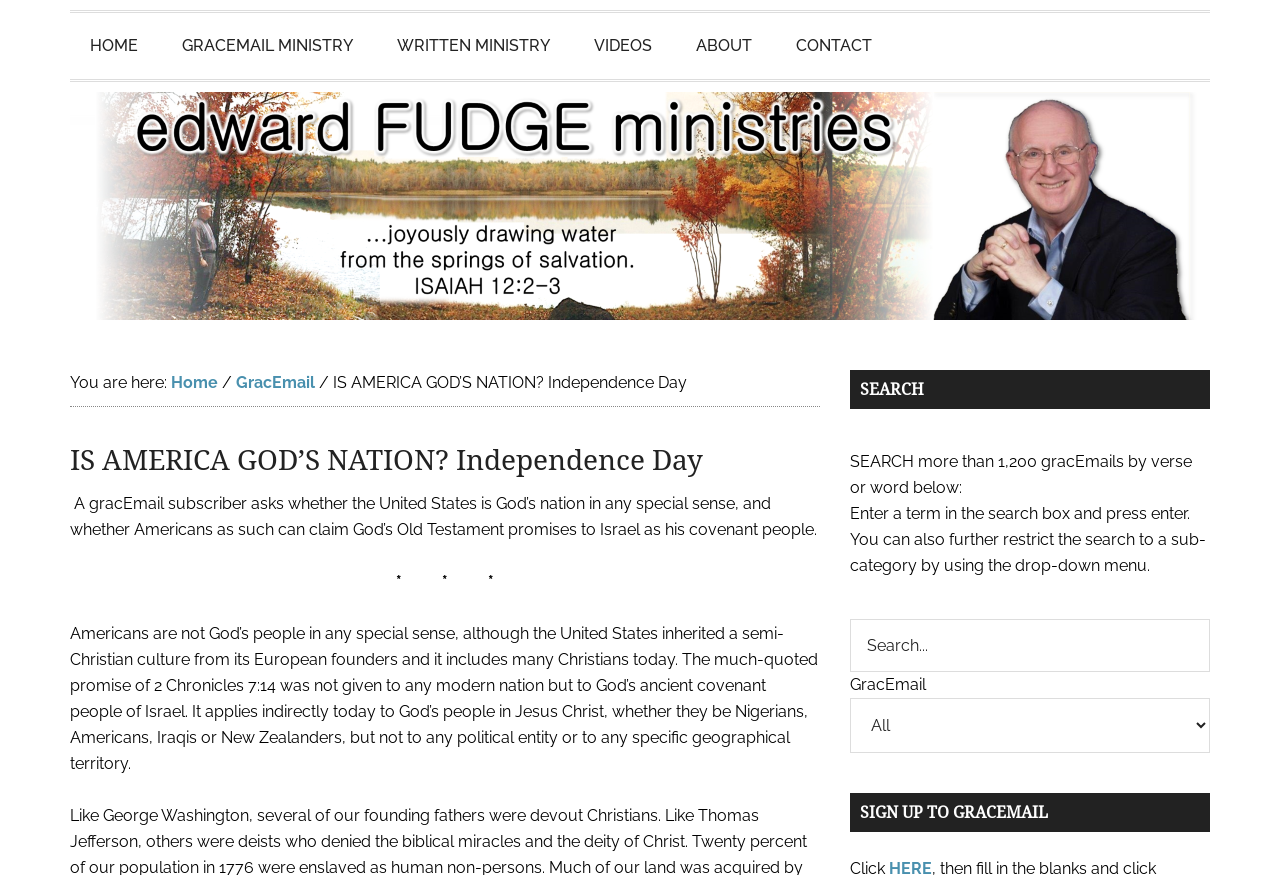Please determine and provide the text content of the webpage's heading.

IS AMERICA GOD’S NATION? Independence Day